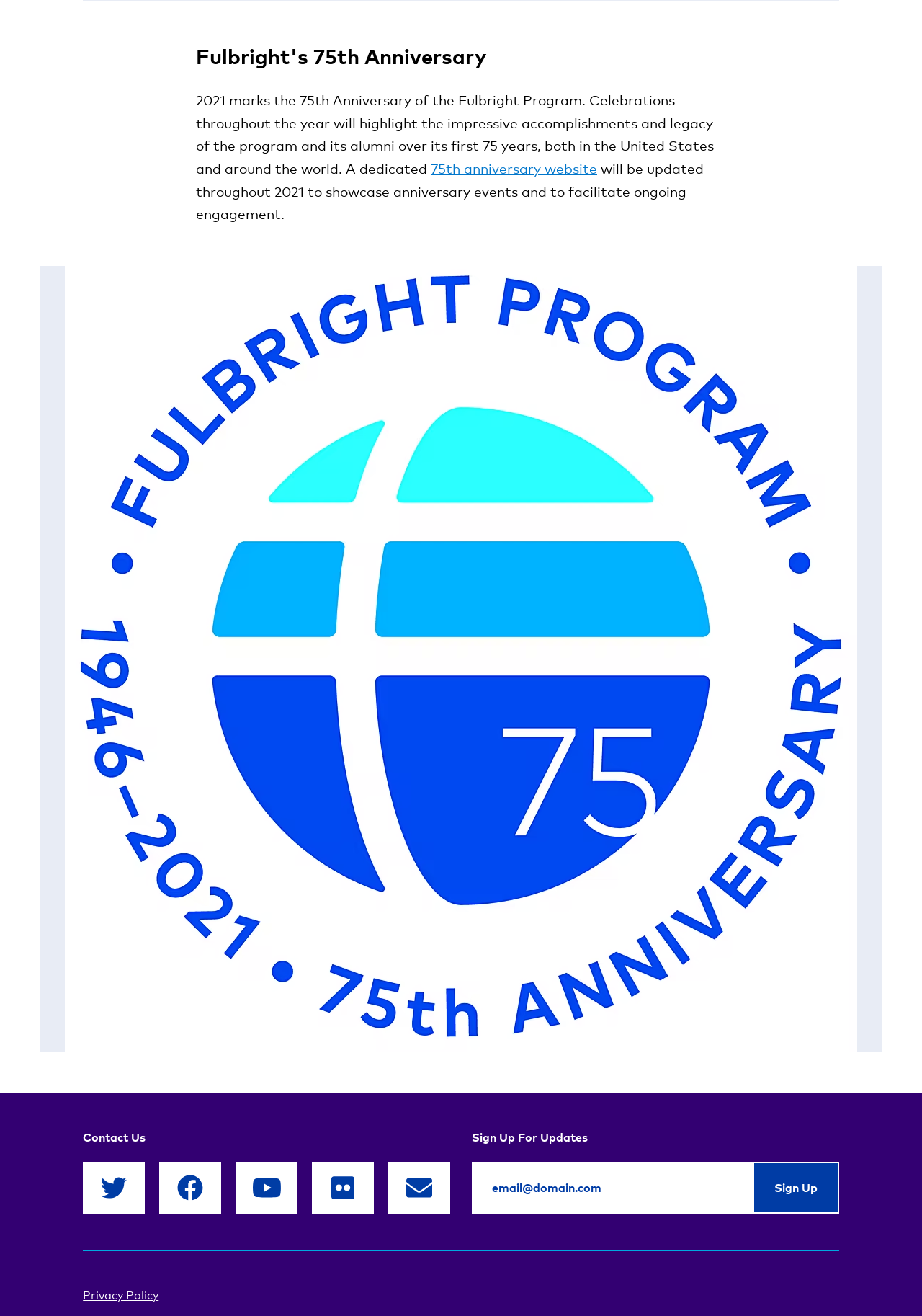Refer to the image and provide an in-depth answer to the question:
How can users contact FulbrightTeach?

The webpage has a link to 'FulbrightTeach@irex.org' which is an email address that users can use to contact FulbrightTeach.